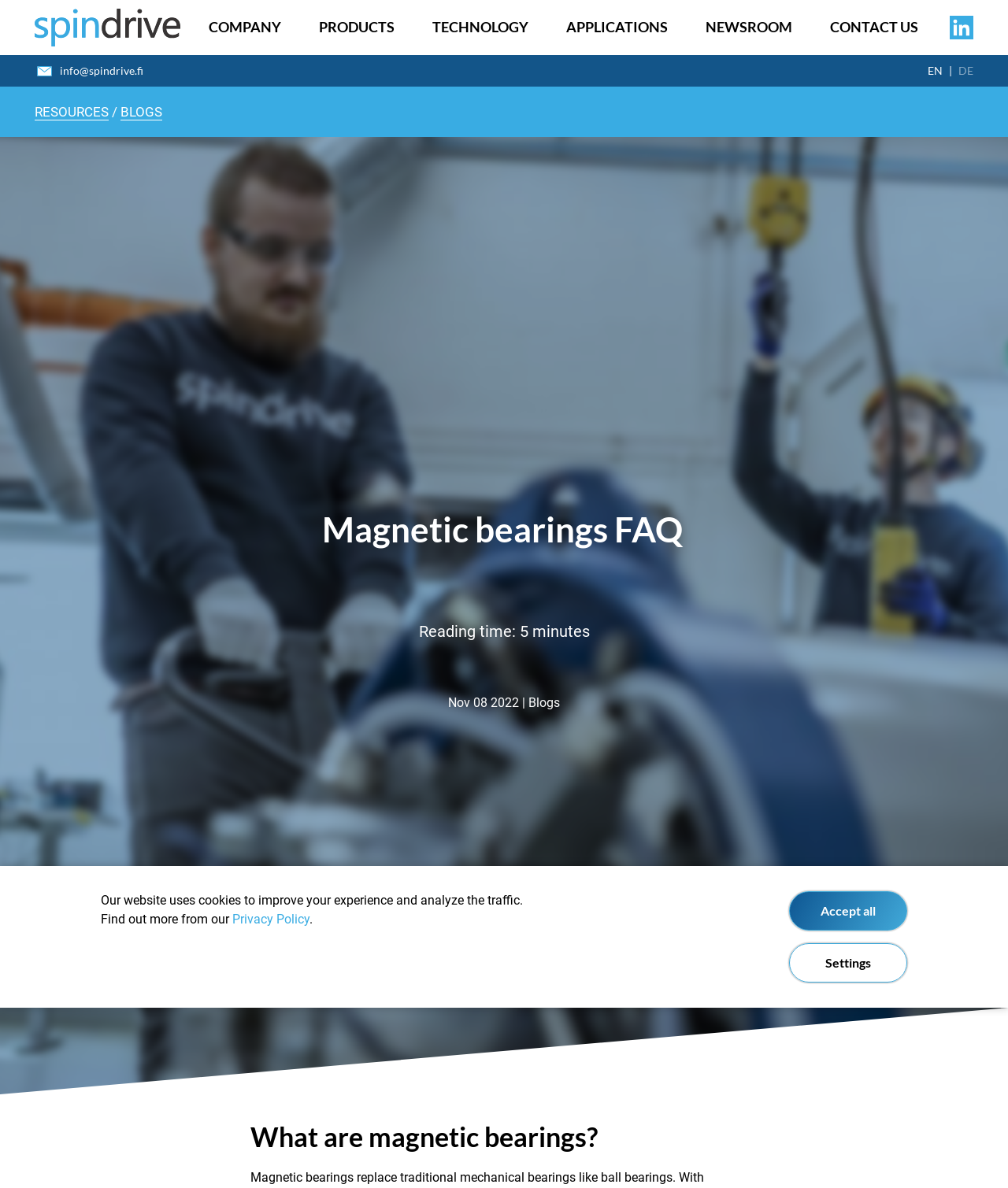Produce an extensive caption that describes everything on the webpage.

This webpage is a FAQ page about magnetic bearings, with a list of questions and answers. At the top, there is a navigation menu with links to different sections of the website, including "COMPANY", "PRODUCTS", "TECHNOLOGY", "APPLICATIONS", "NEWSROOM", and "CONTACT US". Below the navigation menu, there is a language selection area with links to switch between English and German.

The main content of the page is divided into sections, with headings and paragraphs of text. The first section is titled "Magnetic bearings FAQ" and has a reading time of 5 minutes. Below the title, there is a date and category label "Nov 08 2022 | Blogs". The first question is "What are magnetic bearings?" and is located near the bottom of the page.

In the bottom left corner, there is a notice about the website's use of cookies, with a link to the "Privacy Policy" and buttons to "Accept all" or adjust "Settings". There are also some links to resources, including "RESOURCES" and "BLOGS", located near the top of the page.